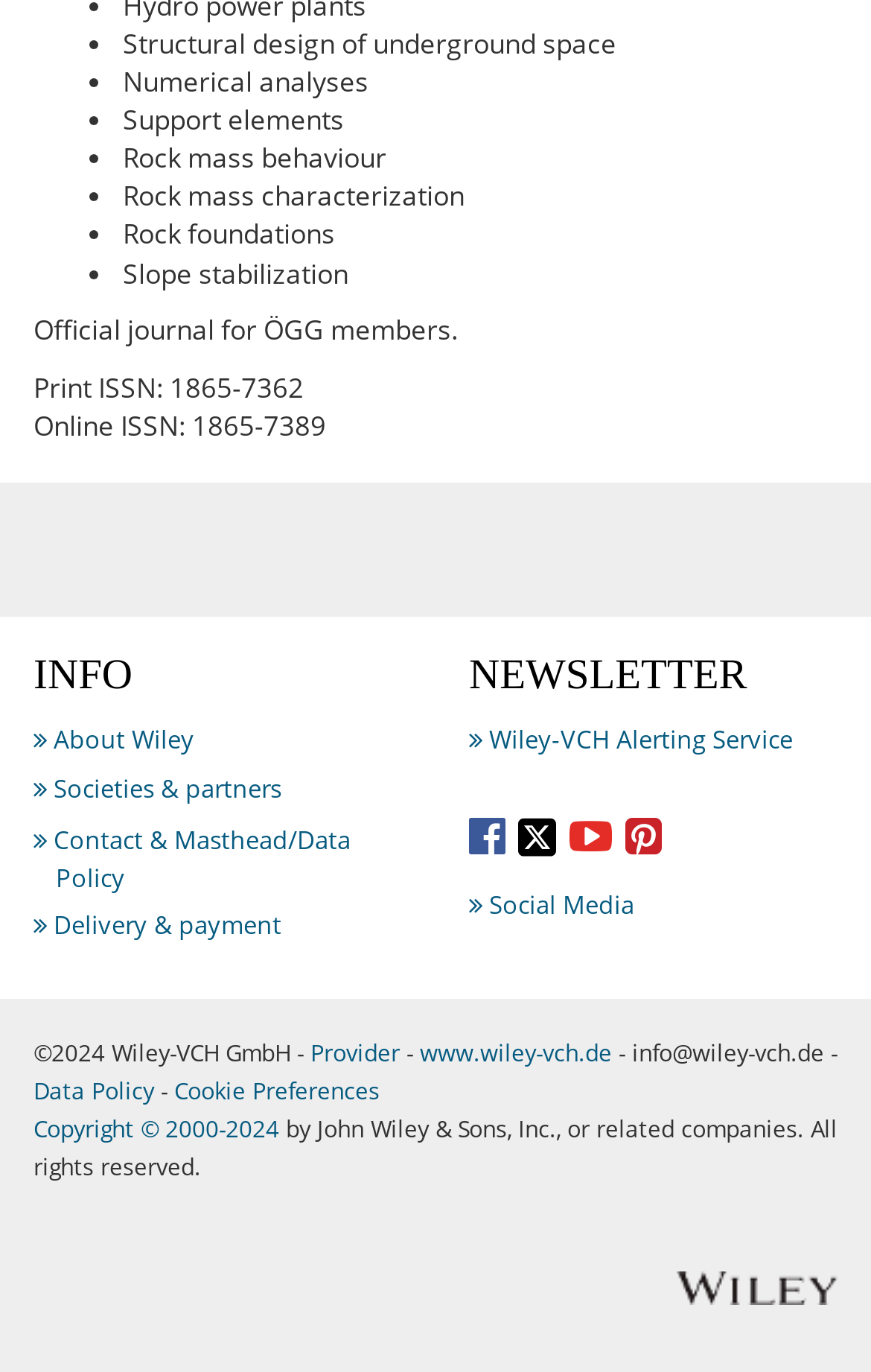Specify the bounding box coordinates of the element's region that should be clicked to achieve the following instruction: "Share this page". The bounding box coordinates consist of four float numbers between 0 and 1, in the format [left, top, right, bottom].

None